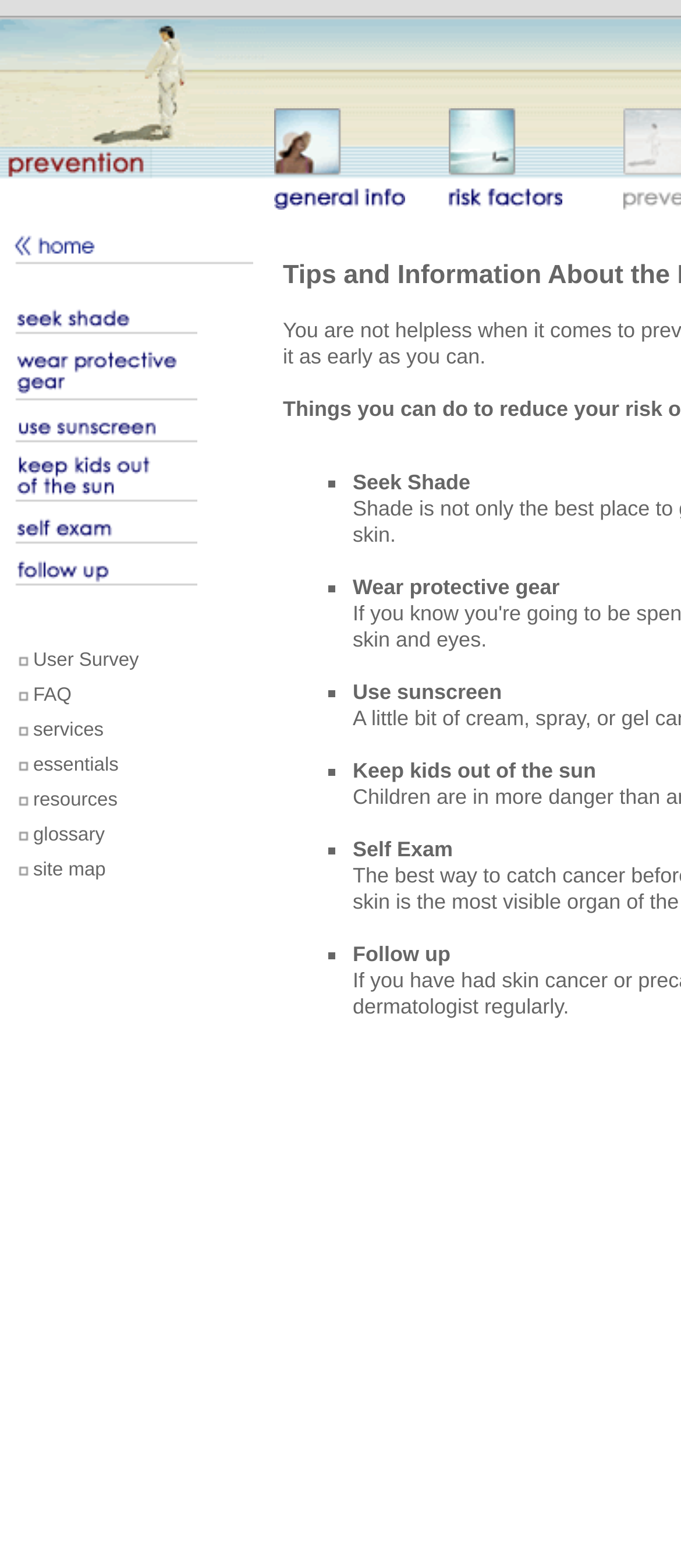Explain the features and main sections of the webpage comprehensively.

This webpage is about prevention, with a focus on sun protection. At the top, there are two main sections: a table with two columns, and a larger table with multiple rows and columns. 

In the first table, there are two cells, each containing a link and an image. The links are labeled "General Info" and "Risk Factors", and the images are likely icons or logos related to these topics.

Below this table, there is a larger table with multiple rows and columns. The table is divided into two main sections. The left section has a list of links, each with an accompanying image, related to sun protection measures such as seeking shade, wearing protective gear, using sunscreen, and keeping kids out of the sun. There are also links to "Self Exam" and "Follow Up". 

The right section of the table has a list of links to various resources, including "User Survey", "FAQ", "Services", "Essentials", "Resources", "Glossary", and "Site Map". Each of these links has a small icon or image next to it.

There is also a small list marker, "■", and a static text "Seek Shade" located near the bottom of the page.